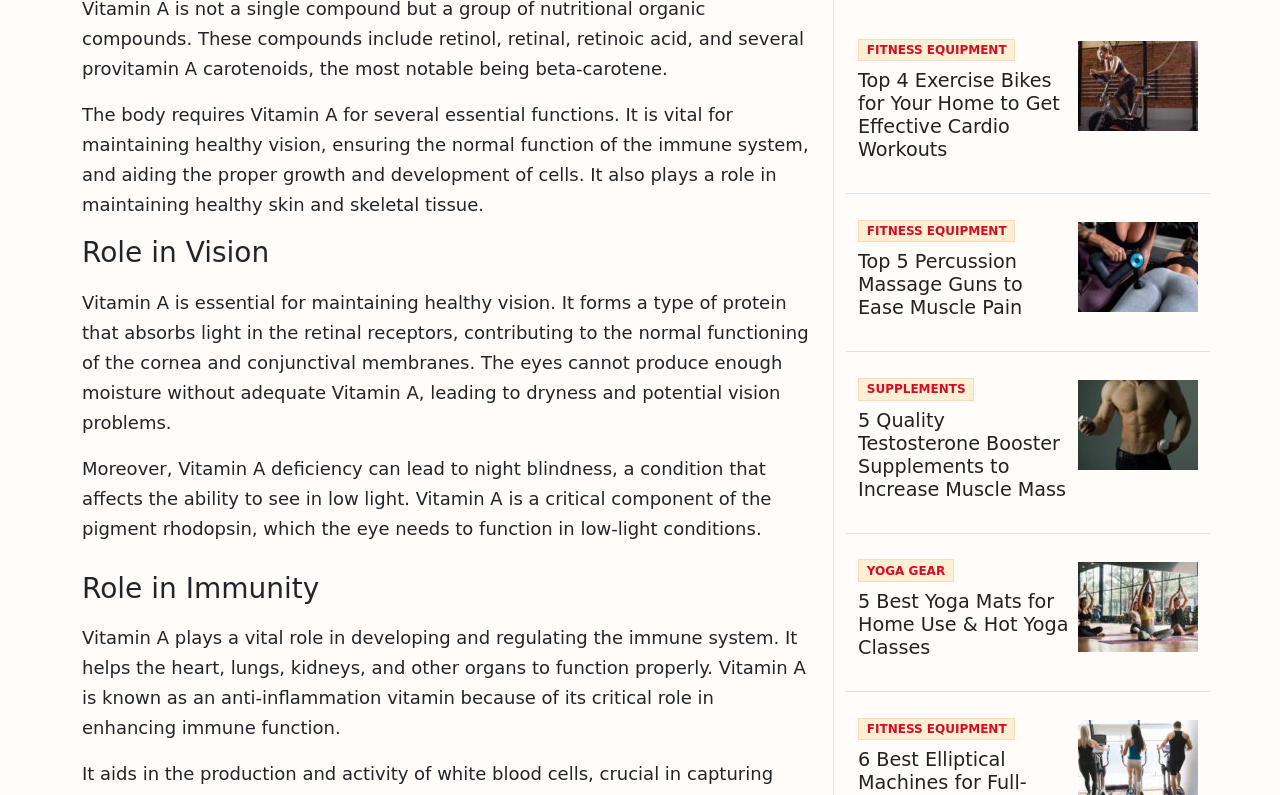Identify the bounding box coordinates of the element to click to follow this instruction: 'Read about 'Role in Vision''. Ensure the coordinates are four float values between 0 and 1, provided as [left, top, right, bottom].

[0.064, 0.297, 0.632, 0.339]